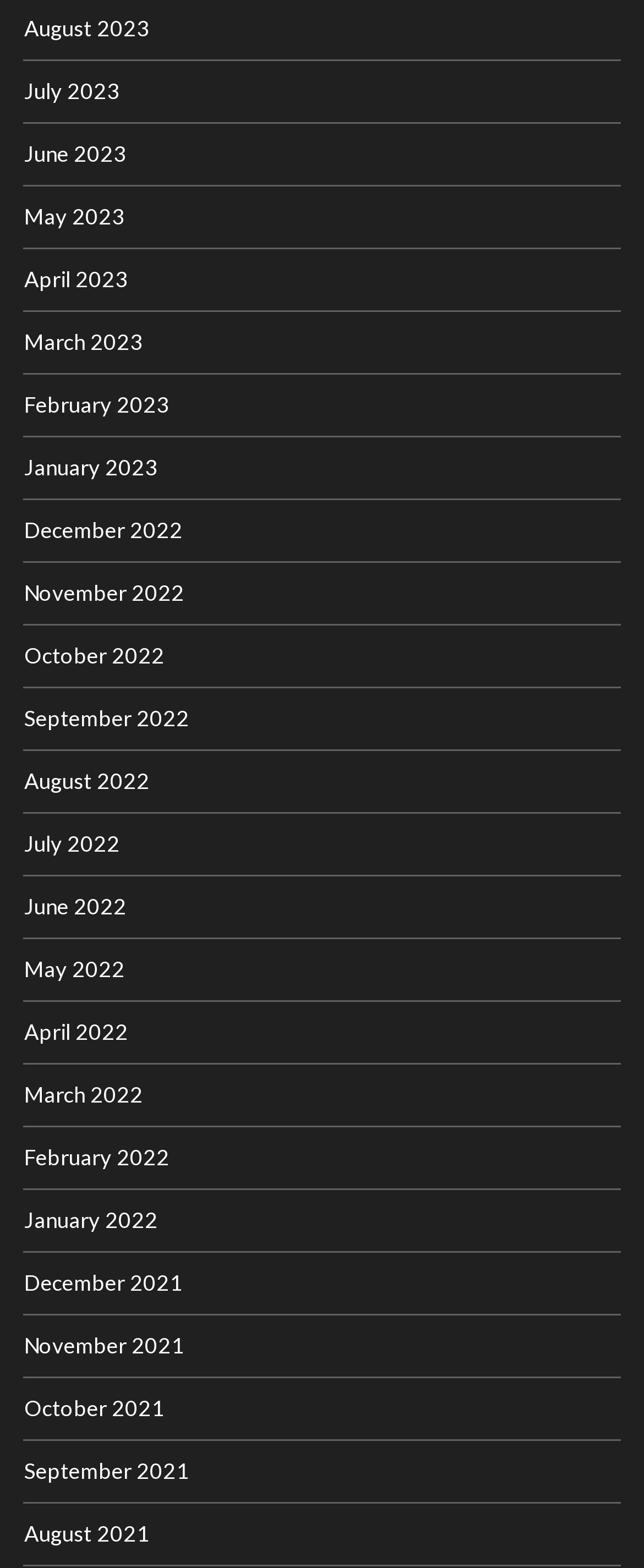Respond to the question below with a single word or phrase:
What is the vertical position of 'June 2023' relative to 'May 2023'?

Above